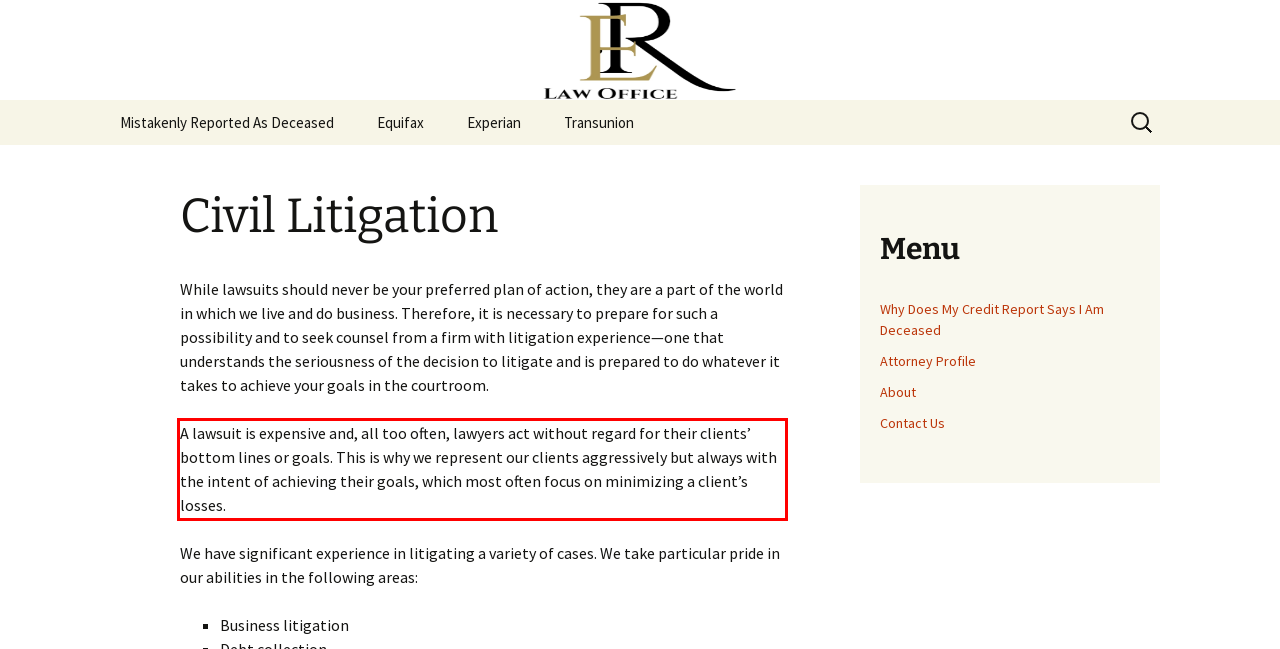Analyze the screenshot of a webpage where a red rectangle is bounding a UI element. Extract and generate the text content within this red bounding box.

A lawsuit is expensive and, all too often, lawyers act without regard for their clients’ bottom lines or goals. This is why we represent our clients aggressively but always with the intent of achieving their goals, which most often focus on minimizing a client’s losses.